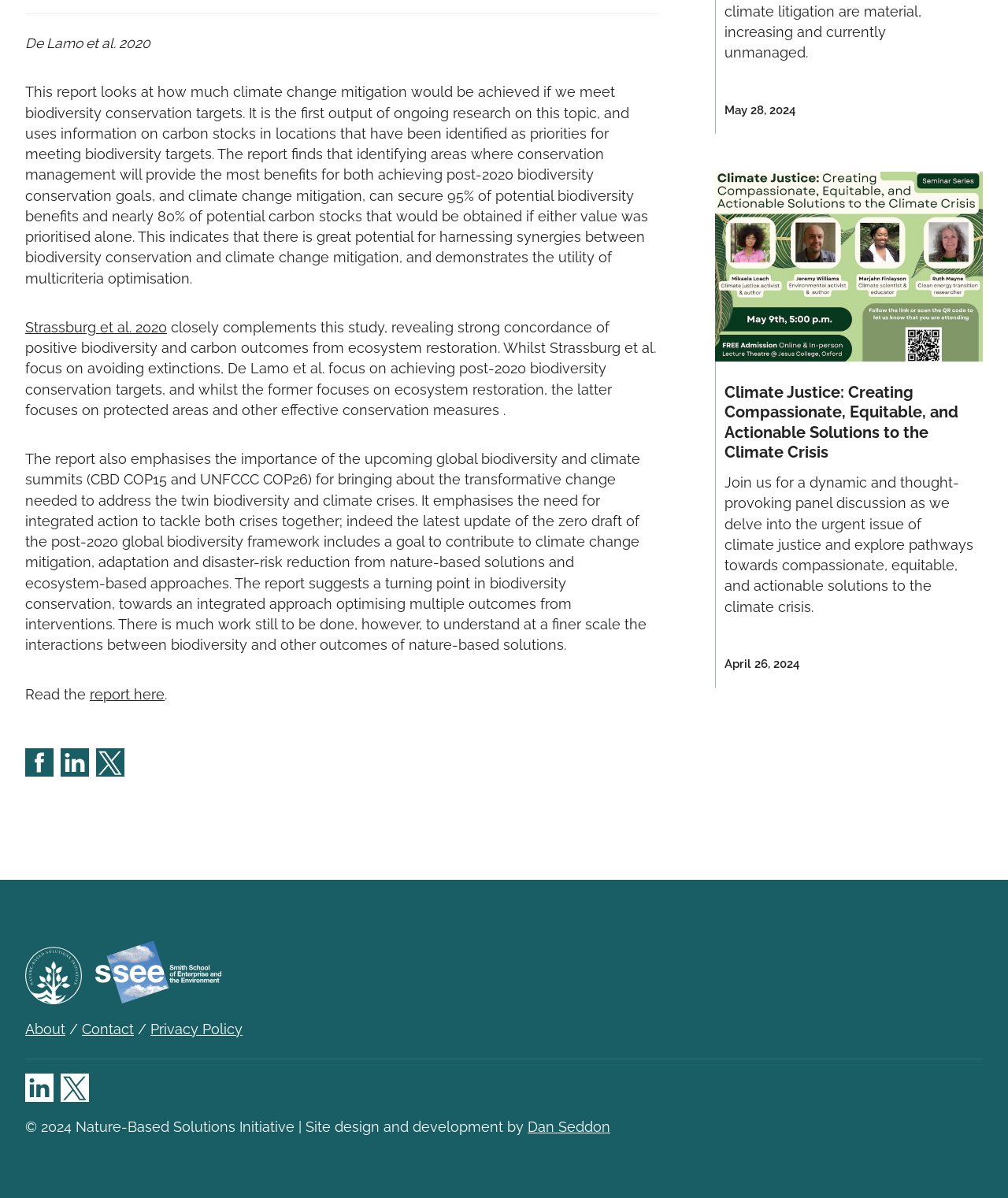What is the goal of the post-2020 global biodiversity framework?
Give a thorough and detailed response to the question.

According to the text, the latest update of the zero draft of the post-2020 global biodiversity framework includes a goal to contribute to climate change mitigation, adaptation, and disaster-risk reduction from nature-based solutions and ecosystem-based approaches.